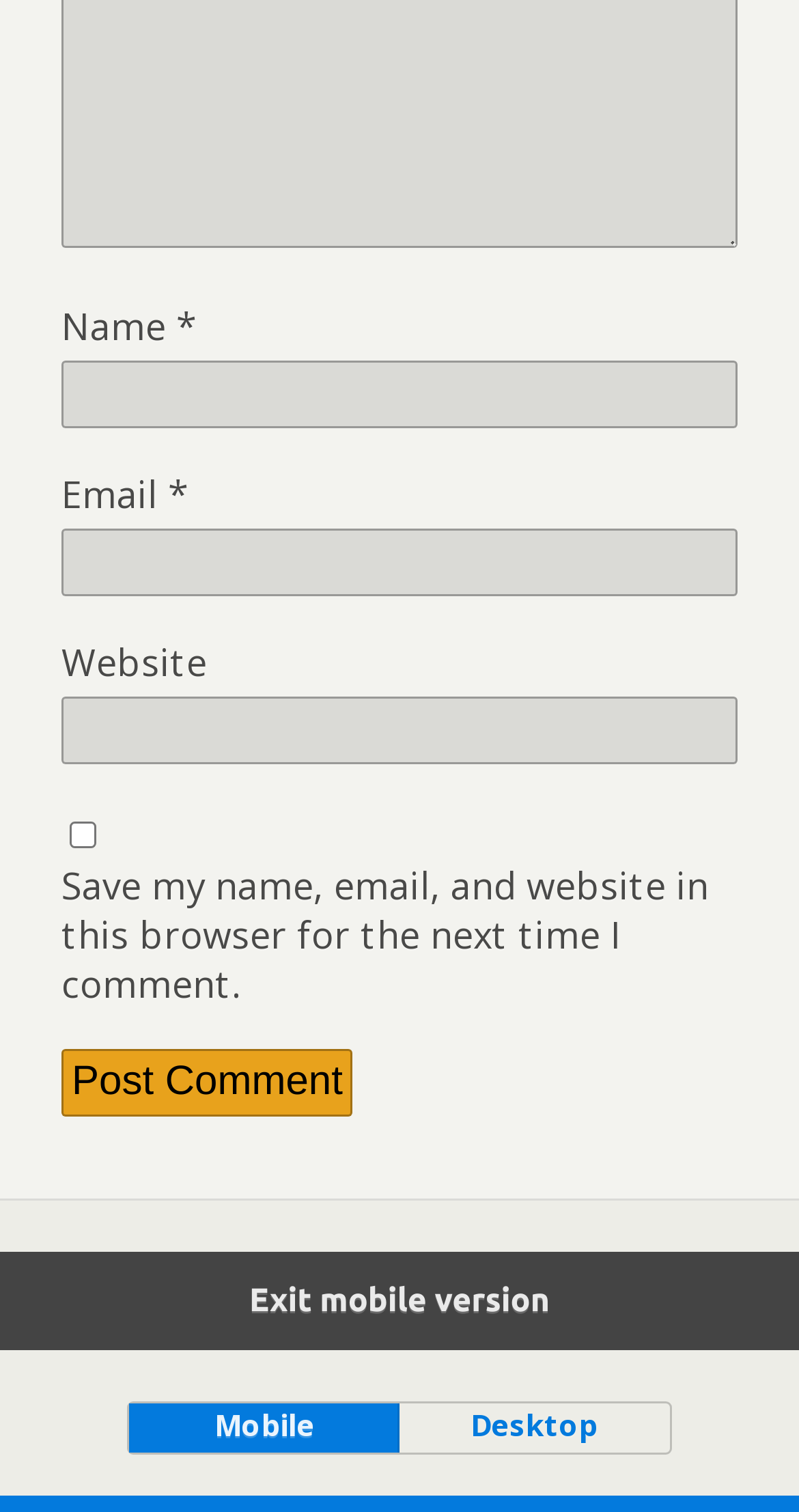What is the purpose of the checkbox?
Using the information from the image, give a concise answer in one word or a short phrase.

Save comment info